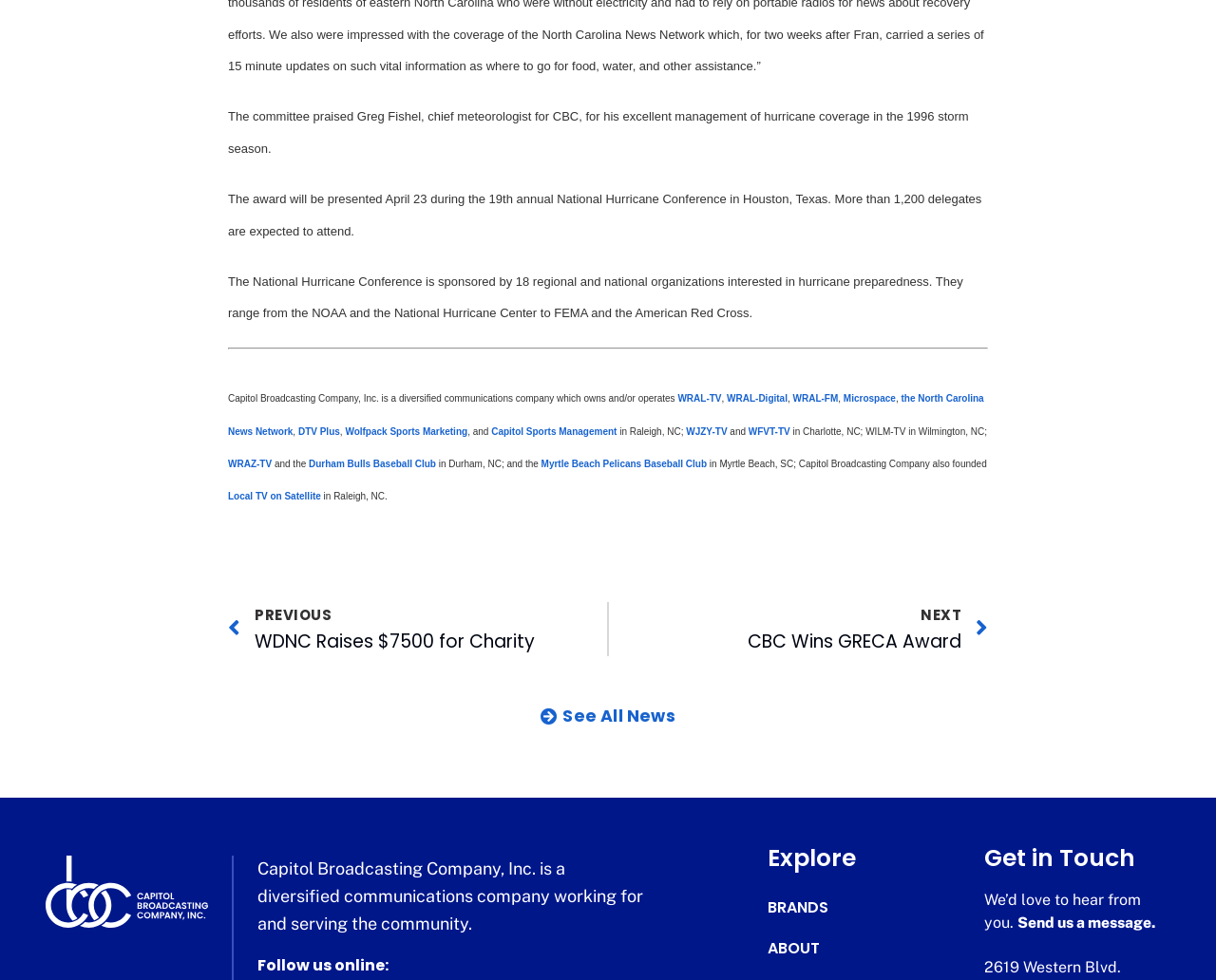Please answer the following query using a single word or phrase: 
What is the address of Capitol Broadcasting Company, Inc.?

2619 Western Blvd